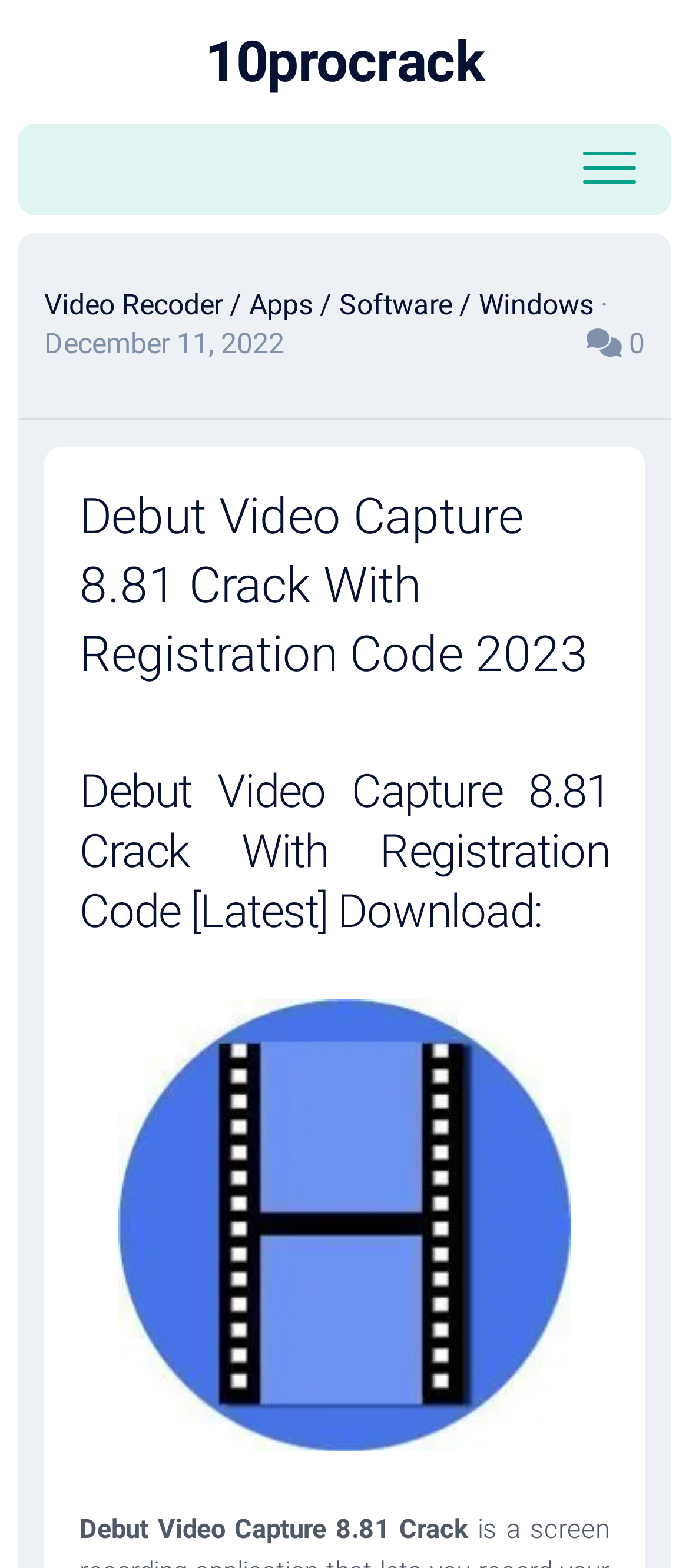Generate a comprehensive description of the webpage.

The webpage is about Debut Video Capture 8.81 Crack, a screen recording application. At the top left, there is a link to "10procrack". Below it, there is a button on the right side of the page. 

The main content of the page is divided into sections. The first section has a heading that indicates the categories of the content, including "Video Recoder", "Apps", "Software", and "Windows", with a date "December 11, 2022" and a symbol. 

Below this section, there is a header with a title "Debut Video Capture 8.81 Crack With Registration Code 2023". Under this title, there is a subheading "Debut Video Capture 8.81 Crack With Registration Code [Latest] Download:". 

On the right side of the subheading, there is an image related to Debut Video Capture, taking up a significant portion of the page.